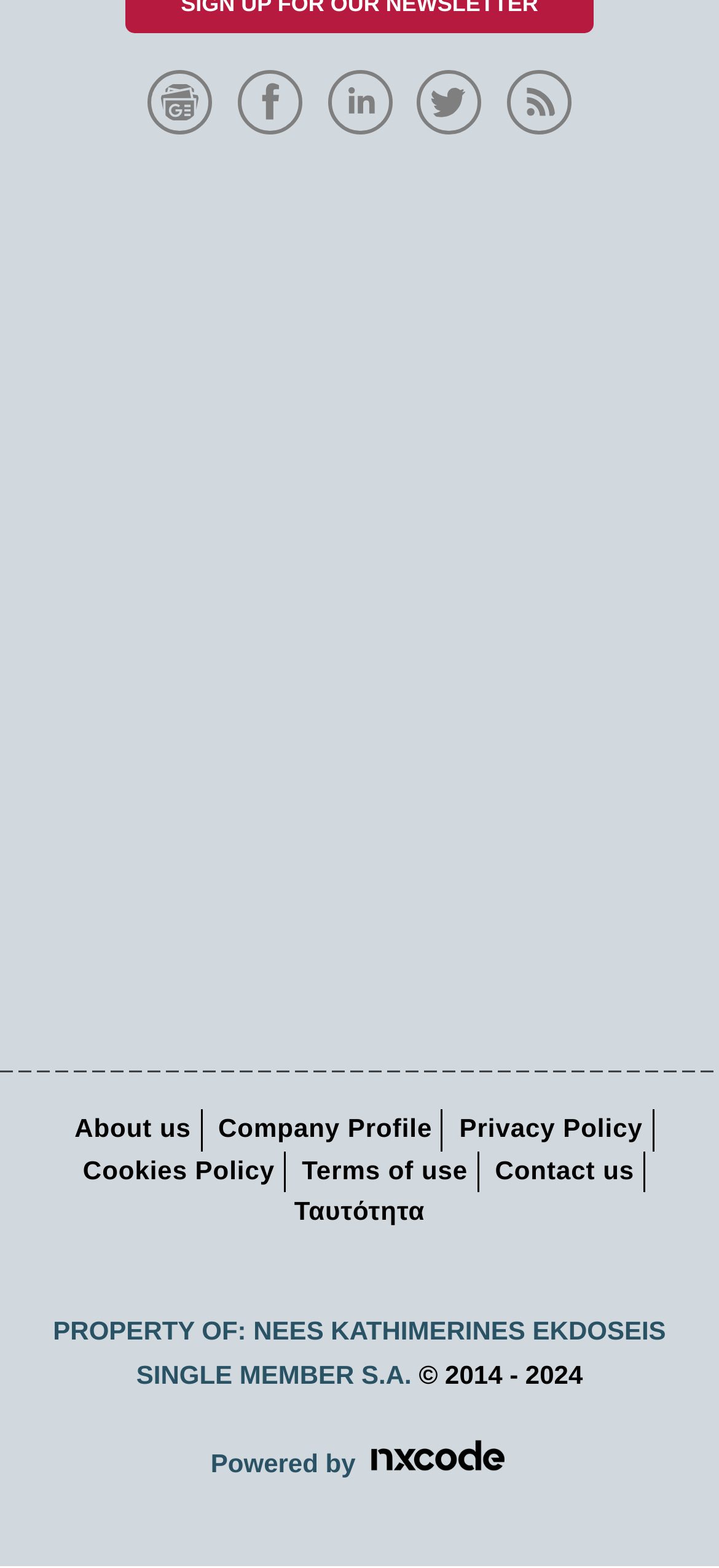What is the name of the company that owns this website?
Your answer should be a single word or phrase derived from the screenshot.

NEES KATHIMERINES EKDOSEIS SINGLE MEMBER S.A.